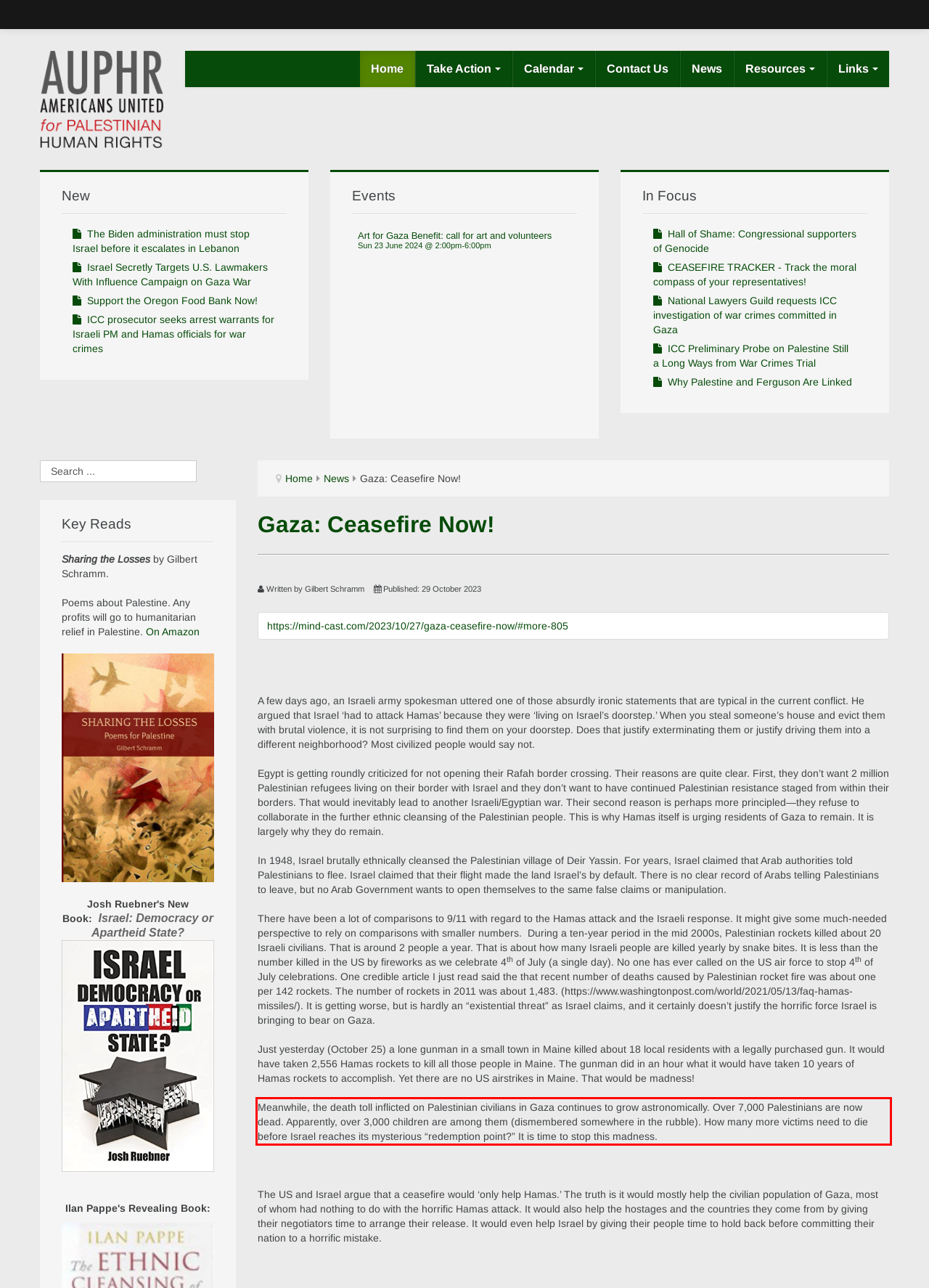Given the screenshot of a webpage, identify the red rectangle bounding box and recognize the text content inside it, generating the extracted text.

Meanwhile, the death toll inflicted on Palestinian civilians in Gaza continues to grow astronomically. Over 7,000 Palestinians are now dead. Apparently, over 3,000 children are among them (dismembered somewhere in the rubble). How many more victims need to die before Israel reaches its mysterious “redemption point?” It is time to stop this madness.